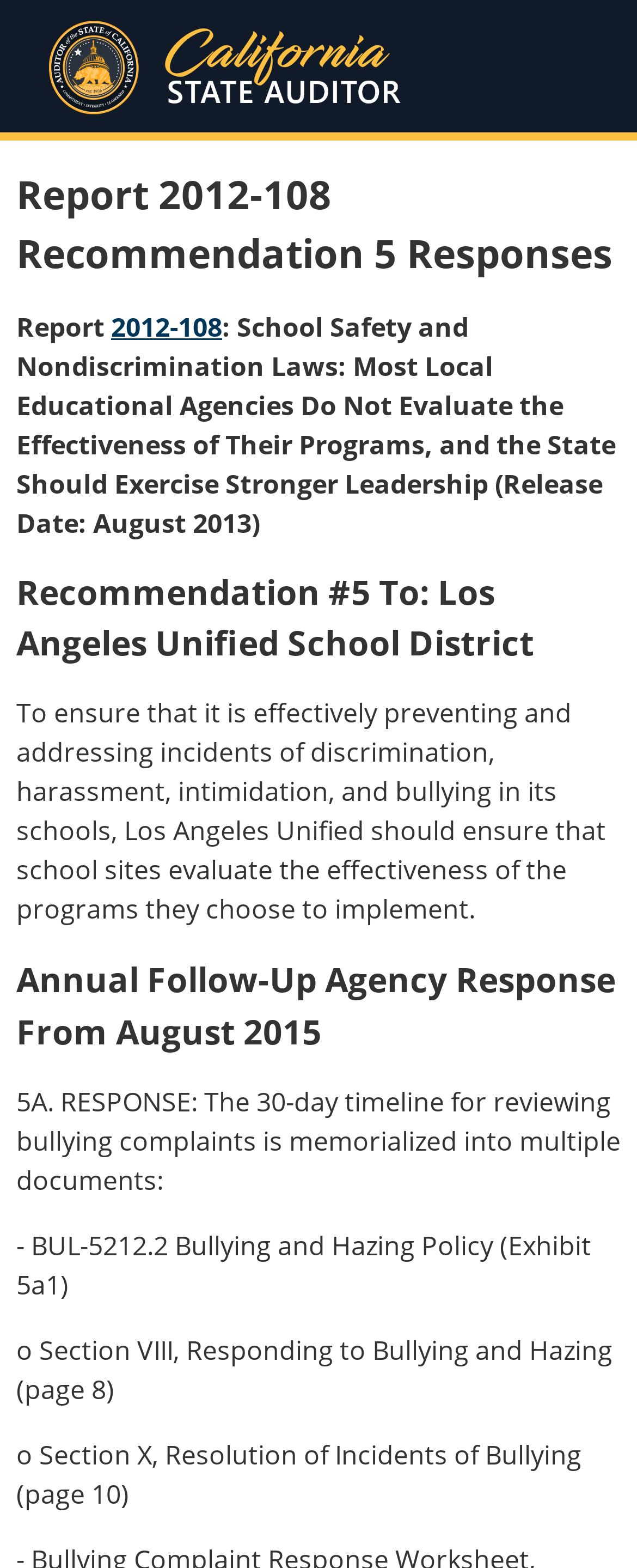What is the recommendation number mentioned on the webpage?
Give a detailed explanation using the information visible in the image.

The recommendation number is mentioned in the third heading, which is 'Recommendation #5 To: Los Angeles Unified School District'.